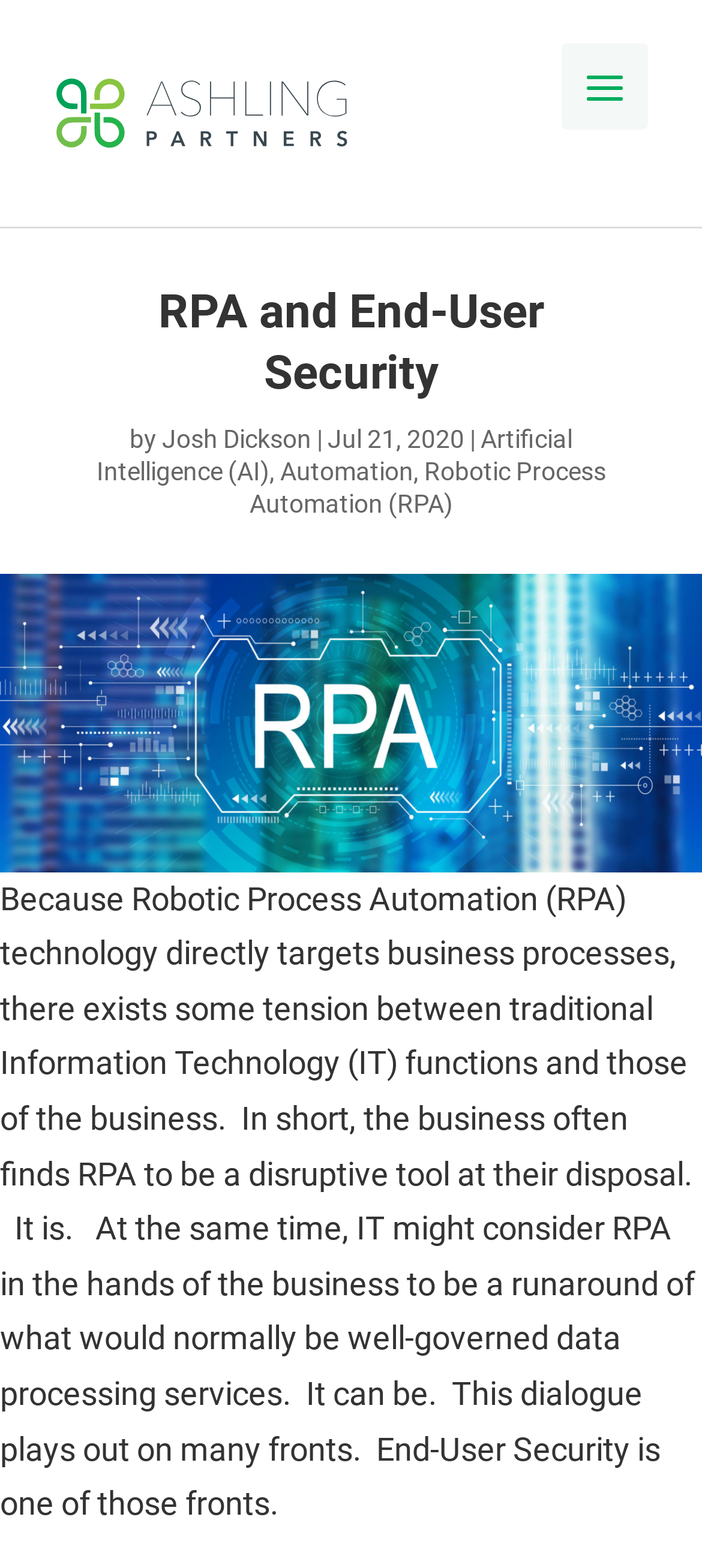Who is the author of this article?
Using the information from the image, give a concise answer in one word or a short phrase.

Josh Dickson